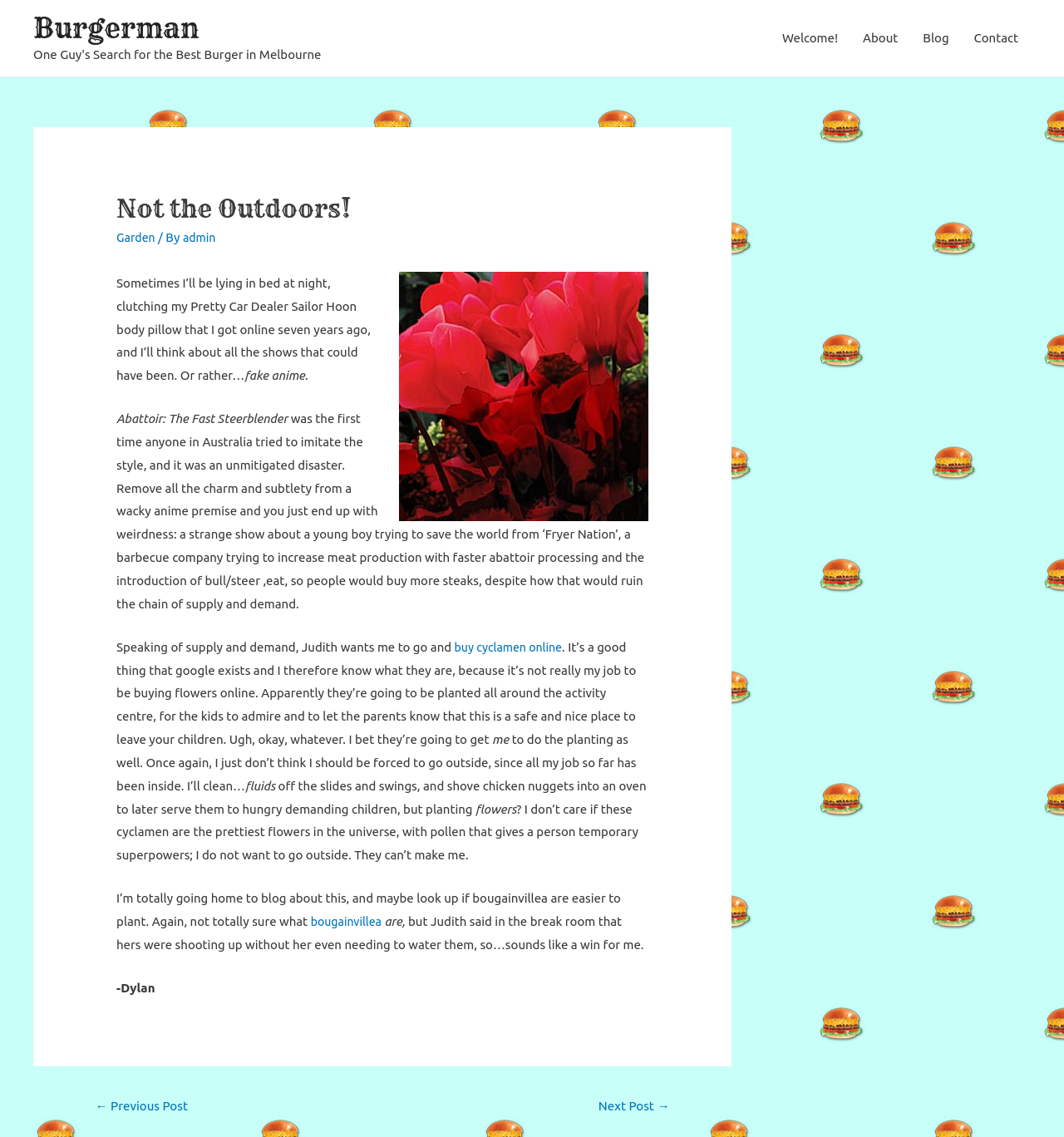Could you please study the image and provide a detailed answer to the question:
What is the name of the blogger?

The blogger's name is mentioned at the end of the article, where it says '-Dylan'. This suggests that Dylan is the author of the blog post.